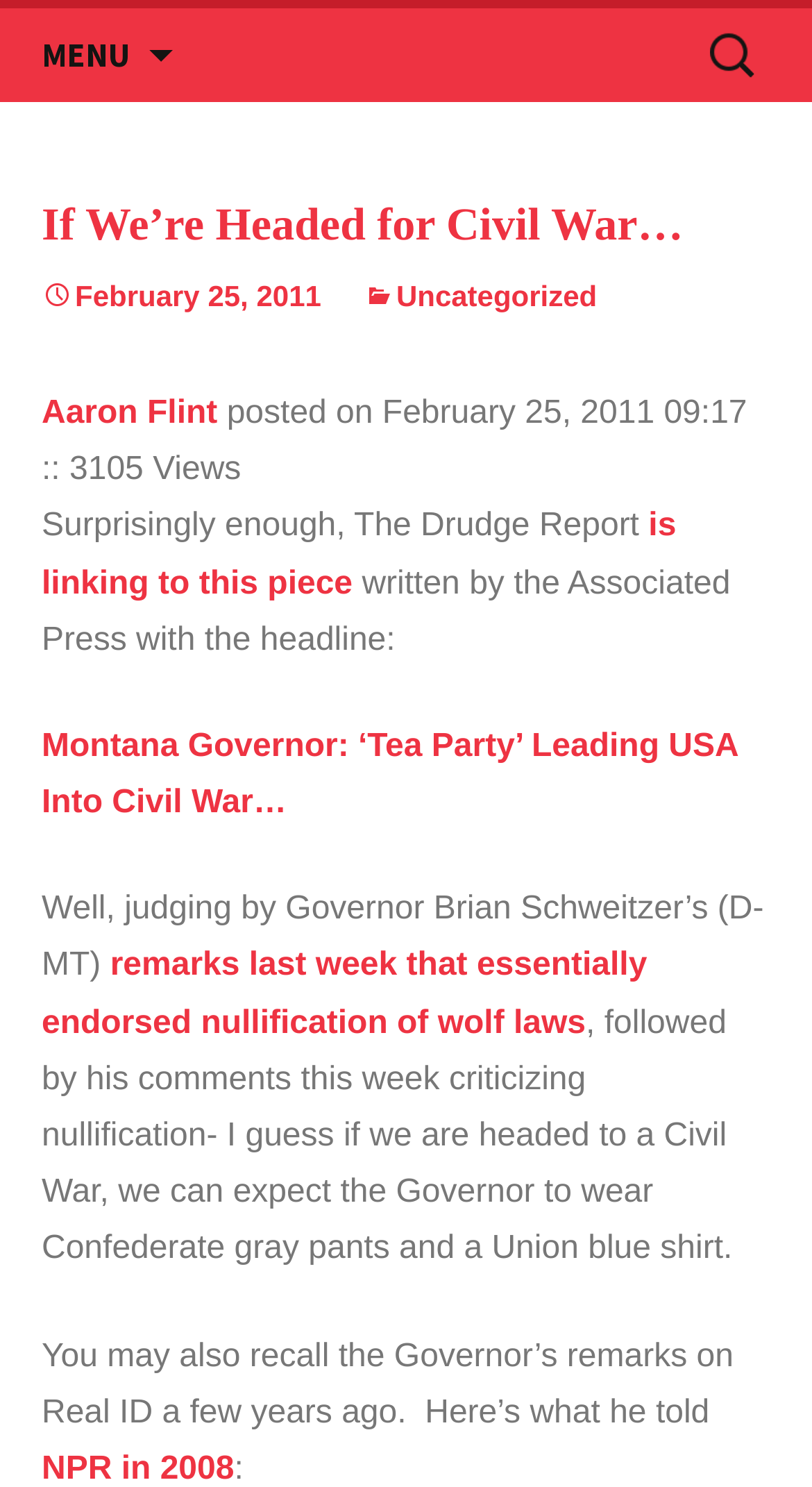Give a detailed account of the webpage's layout and content.

The webpage appears to be a blog post titled "If We’re Headed for Civil War…" by Aaron Flint. At the top left corner, there is a menu button labeled "MENU" with an icon. Next to it is a "Skip to content" link. On the top right corner, there is a search bar with a label "Search for:".

Below the search bar, the main content of the webpage begins. The title of the blog post "If We’re Headed for Civil War…" is displayed prominently, followed by the date "February 25, 2011" and a category label "Uncategorized". The author's name "Aaron Flint" is displayed below the title.

The main content of the blog post is a lengthy article discussing the possibility of a civil war, citing a news article by the Associated Press and quoting the Montana Governor Brian Schweitzer's remarks. The article is divided into several paragraphs, with links to external sources and quotes from the Governor's statements.

Throughout the article, there are several links to external sources, including a link to NPR from 2008. The article also displays the number of views, "3105 Views", below the author's name.